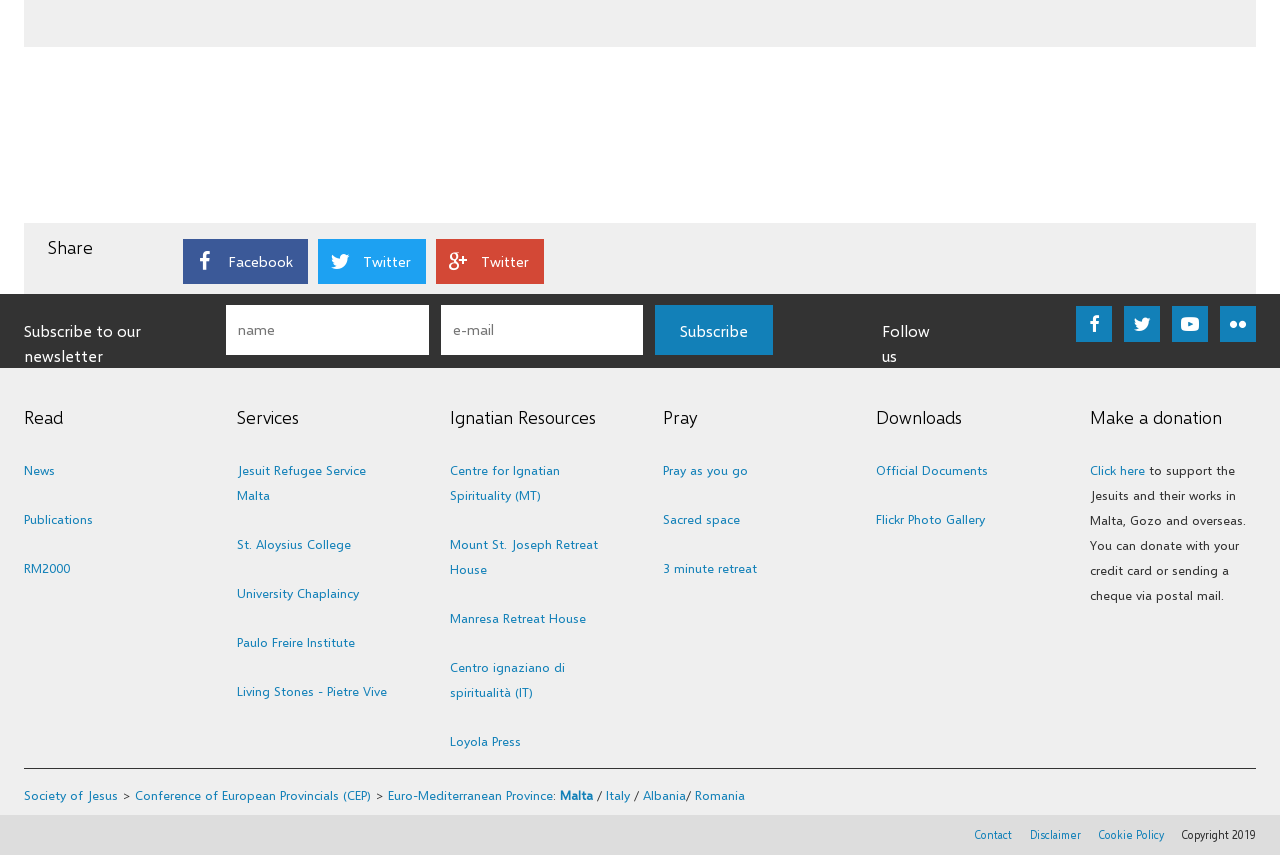Please specify the coordinates of the bounding box for the element that should be clicked to carry out this instruction: "Contact us". The coordinates must be four float numbers between 0 and 1, formatted as [left, top, right, bottom].

[0.762, 0.969, 0.791, 0.984]